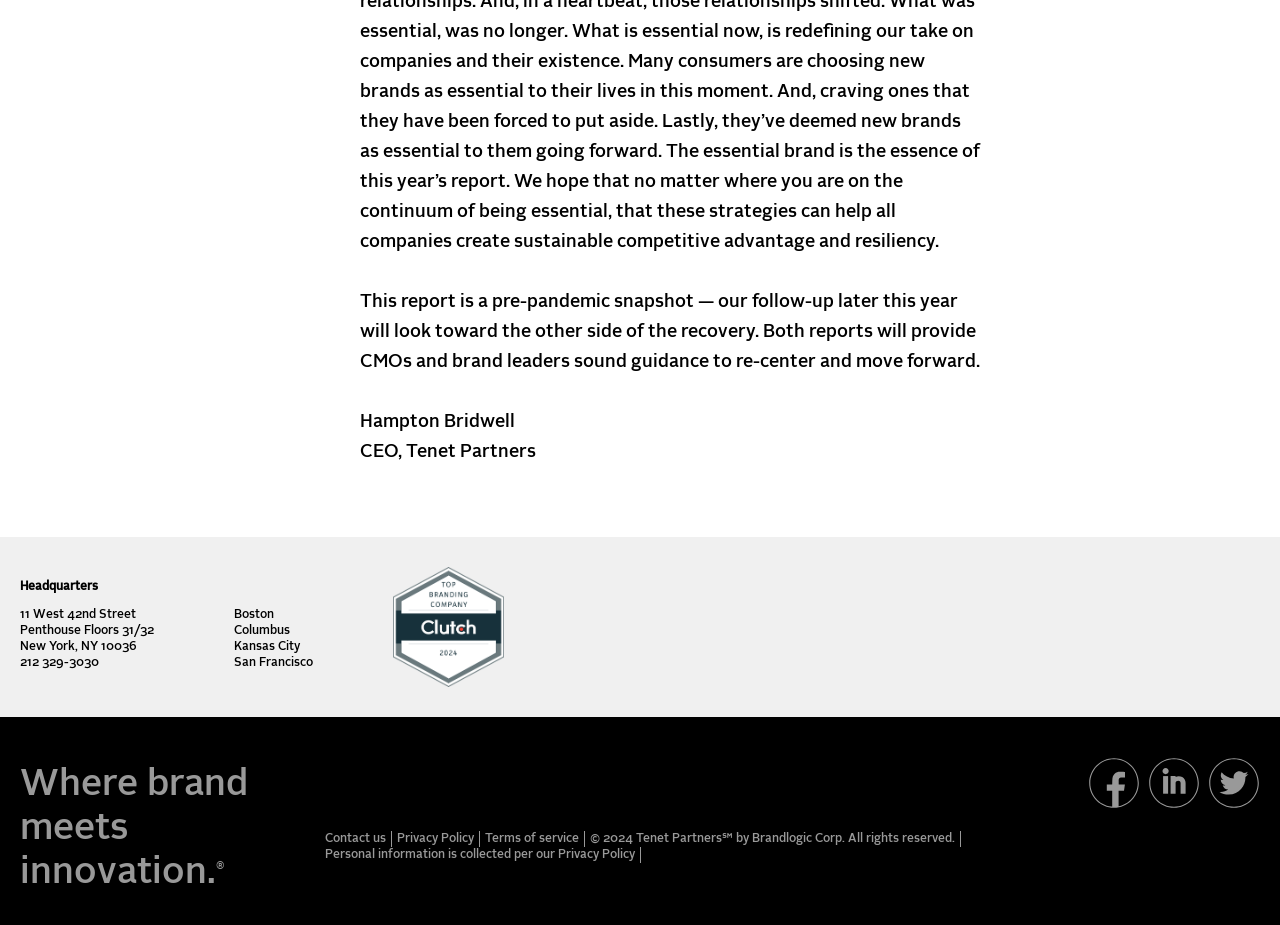Specify the bounding box coordinates (top-left x, top-left y, bottom-right x, bottom-right y) of the UI element in the screenshot that matches this description: Contact us

[0.254, 0.901, 0.302, 0.914]